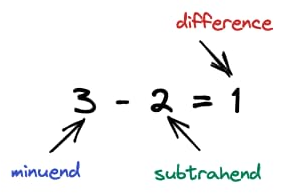Examine the image carefully and respond to the question with a detailed answer: 
What is the difference in the equation?

The difference is the result of subtracting the subtrahend from the minuend. In the equation '3 - 2 = 1', the difference is 1, which is the outcome of subtracting 2 from 3.